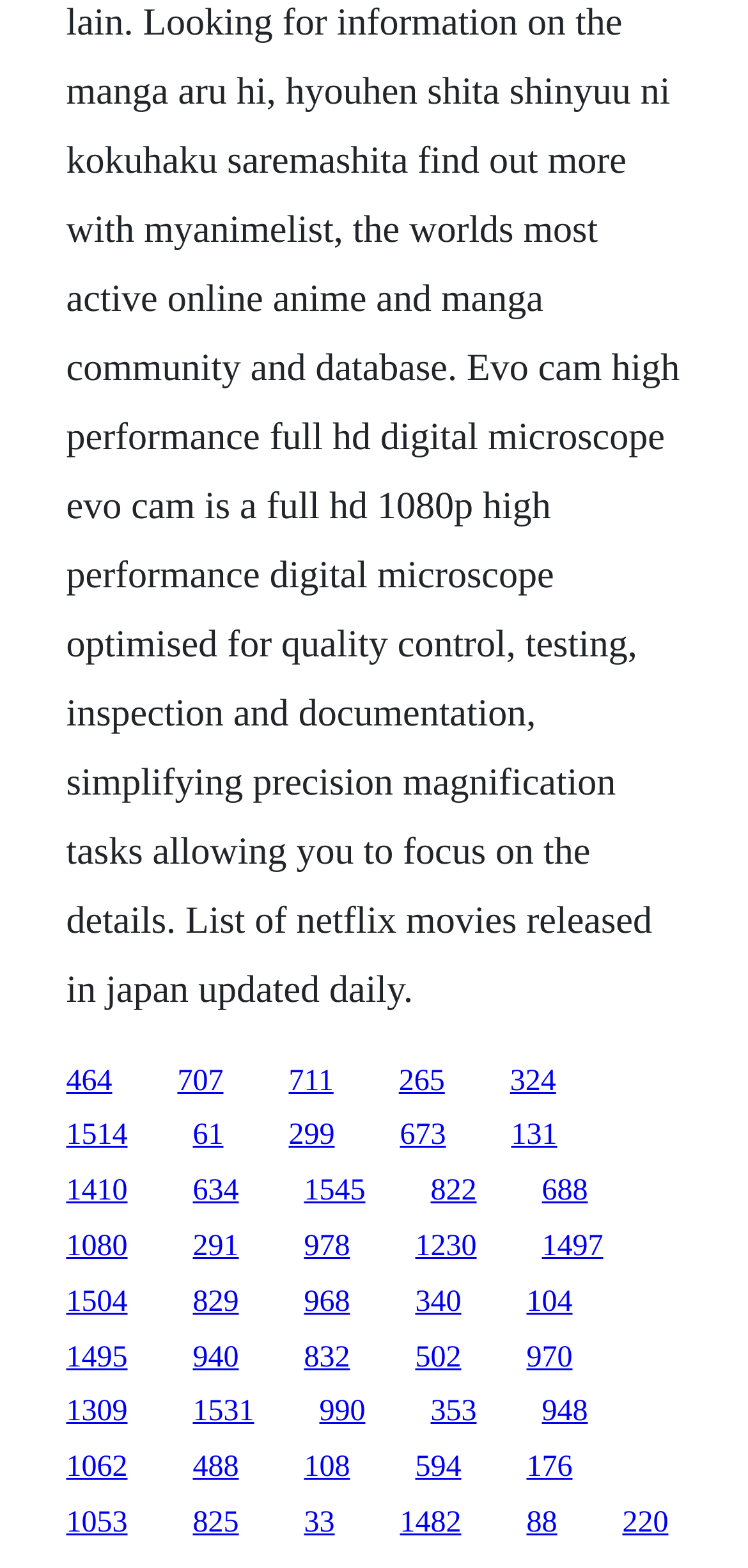What is the vertical position of the link '464' relative to the link '707'?
Examine the image and provide an in-depth answer to the question.

I compared the y1 and y2 coordinates of the bounding boxes of the two links. Since the y1 and y2 values of the link '464' are smaller than those of the link '707', the link '464' is above the link '707'.